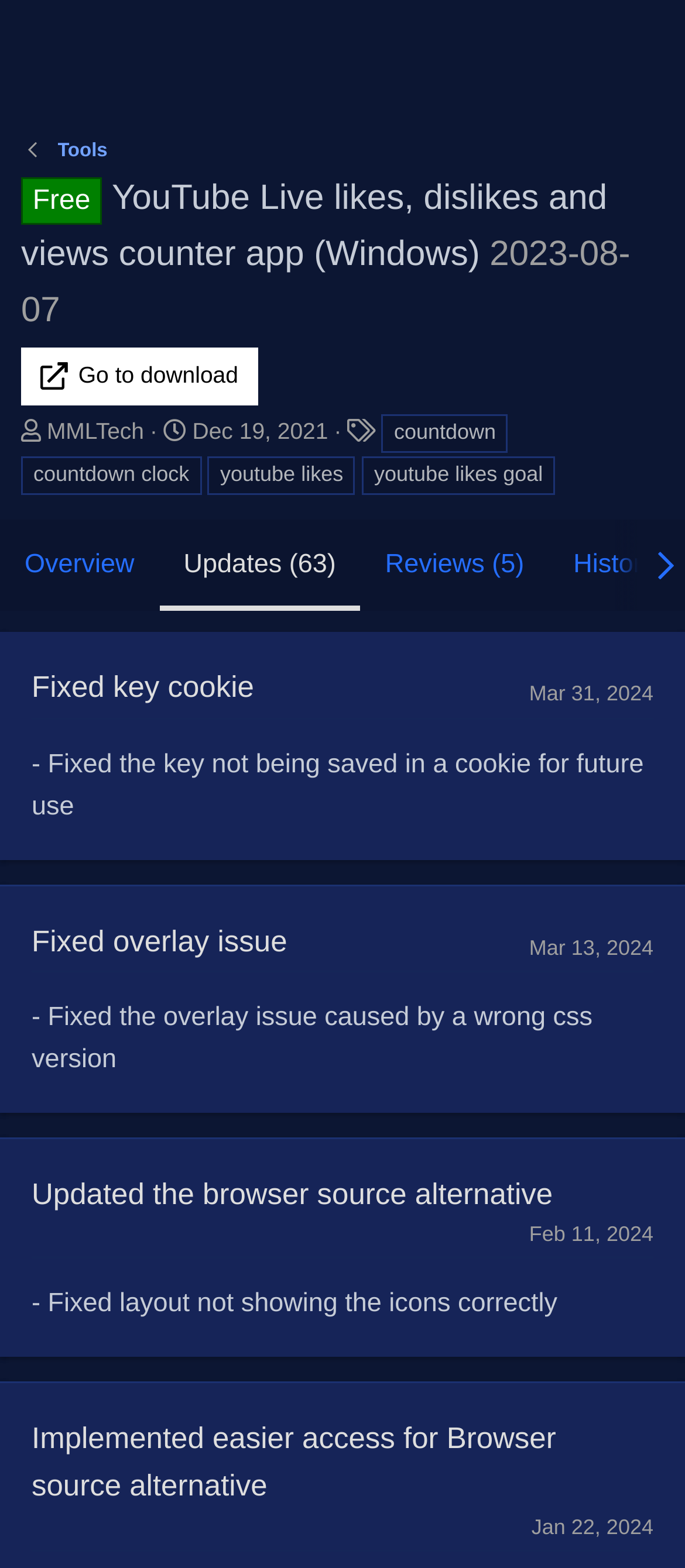Offer a detailed explanation of the webpage layout and contents.

The webpage appears to be a forum discussion page, specifically a thread about a YouTube Live likes, dislikes, and views counter app for Windows. 

At the top left, there is a button, and next to it, a link to "OBS Forums" with an accompanying image. To the right, there are links to "Log in", "Register", "What's new", and "Search". 

Below this top section, there is a paragraph of text expressing gratitude to everyone for their support towards the work, with the application nearing 1000 downloads worldwide.

On the right side, there are navigation links, including "1 of 7", "Next", and "Last", which suggest that there are multiple pages of discussion. 

Further down, there are links to various sections of the forum, including "Tools", "OBS Bright", "Contact us", "Terms and rules", "Privacy policy", "Help", "Home", and "RSS". 

At the bottom of the page, there are two paragraphs of text, one about the community platform and another about the use of cookies on the site. There are also two links, one to accept the use of cookies and another to learn more about it.